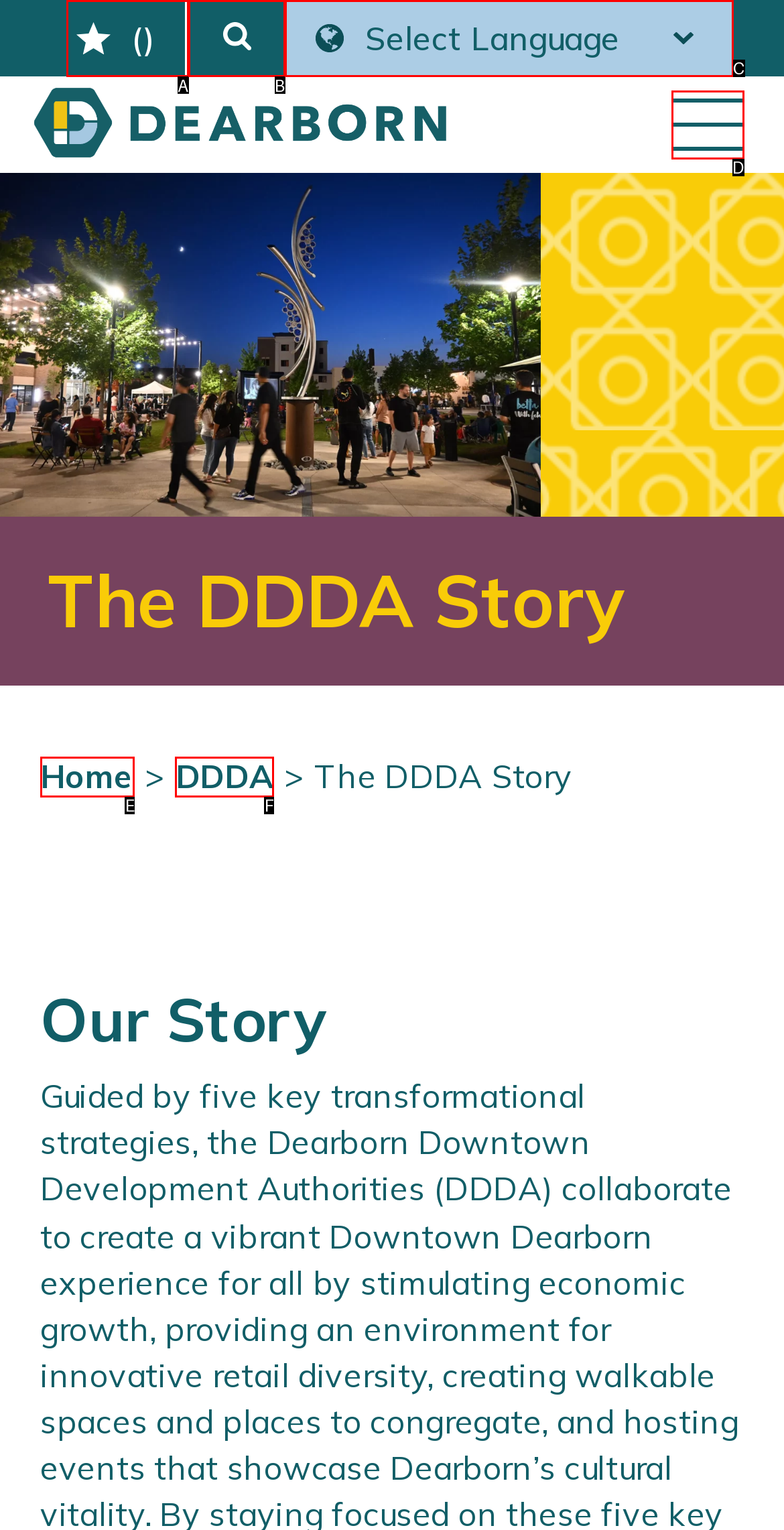From the options shown, which one fits the description: parent_node: My Favorites aria-label="Open search"? Respond with the appropriate letter.

B